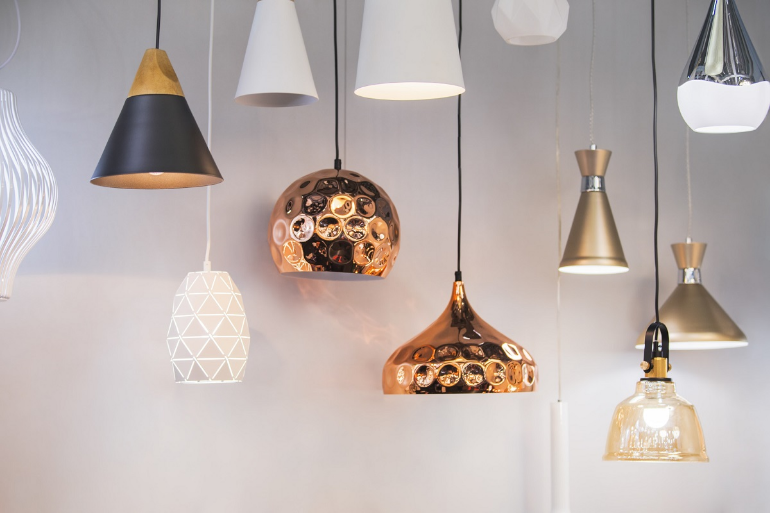Provide an extensive narrative of what is shown in the image.

This image showcases a stunning array of modern lighting fixtures, highlighting various designs that can transform any space. A blend of styles is visible, from sleek, minimalist pendants to more ornate, decorative pieces. Distinct shapes and materials, including metallic, glass, and unique geometric structures, create a captivating visual composition. The lighting not only serves as functional decor but also plays a crucial role in shaping the ambiance of a room, illustrating the impact of well-chosen fixtures in interior design. This image complements the article 'Interior Designer-Approved Lighting Tips for Your Home,' which offers insights on how to enhance one’s living areas through effective lighting choices.